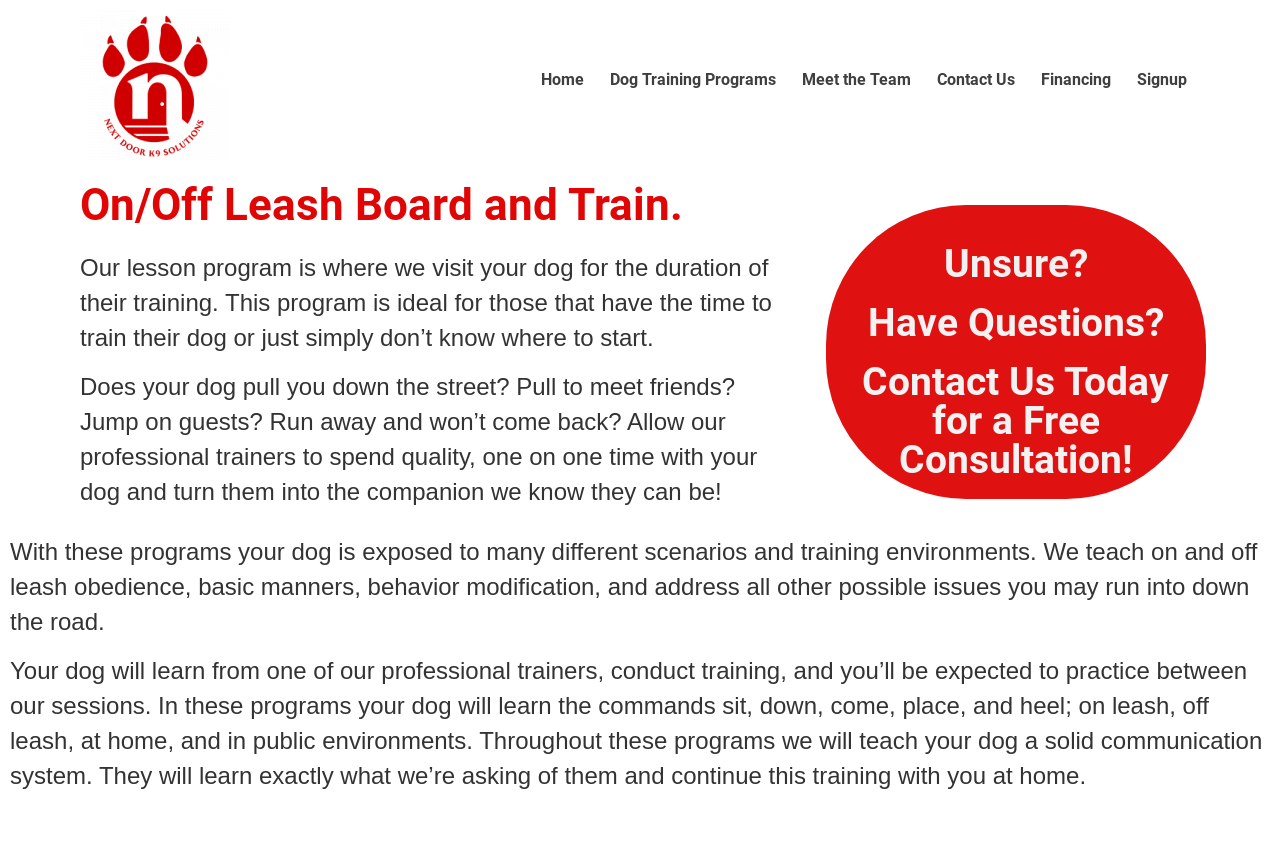What is the name of the company?
Refer to the image and give a detailed answer to the question.

The company name can be found in the top-left corner of the webpage, where it is written as 'Next Door K9 Solutions' and also has an image with the same name.